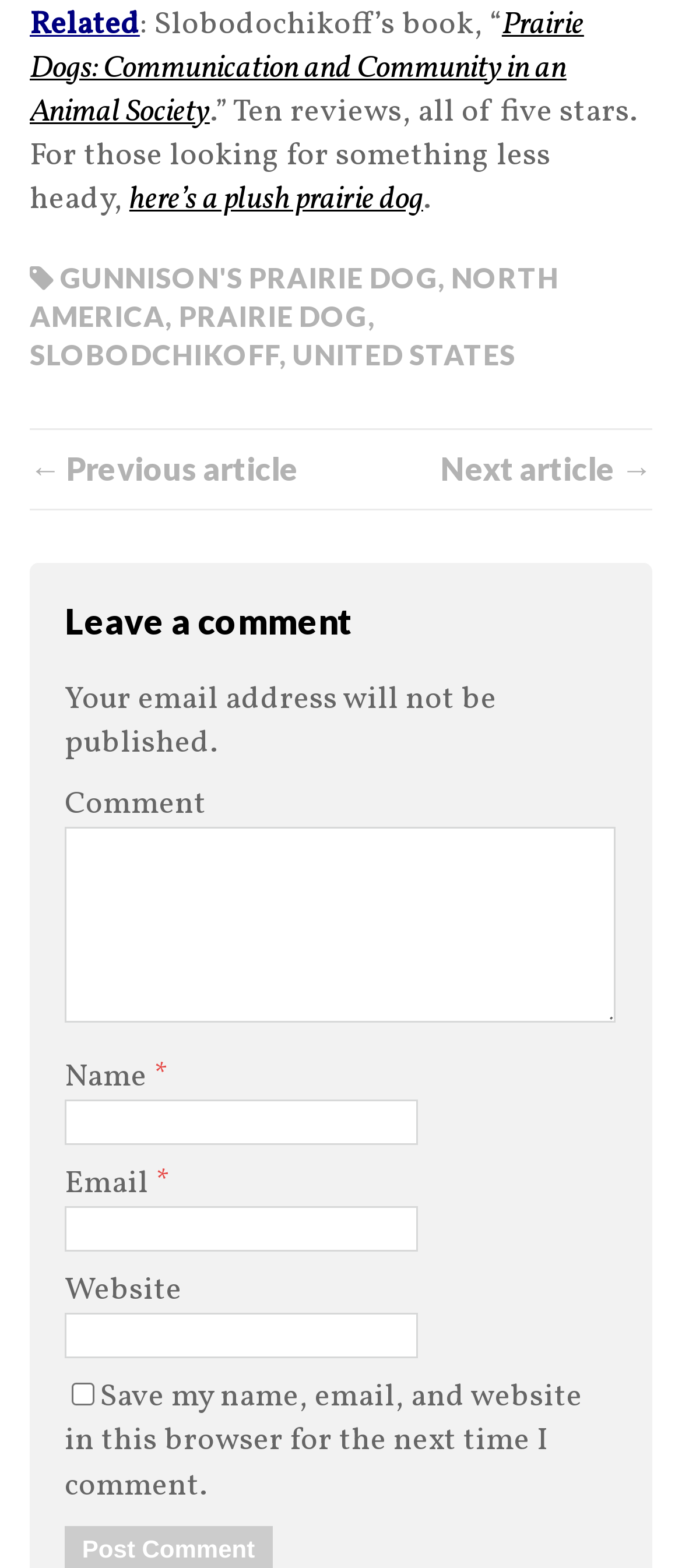Can you look at the image and give a comprehensive answer to the question:
What is the title of the book mentioned?

The title of the book is mentioned in the link element with ID 185, which is 'Prairie Dogs: Communication and Community in an Animal Society'.